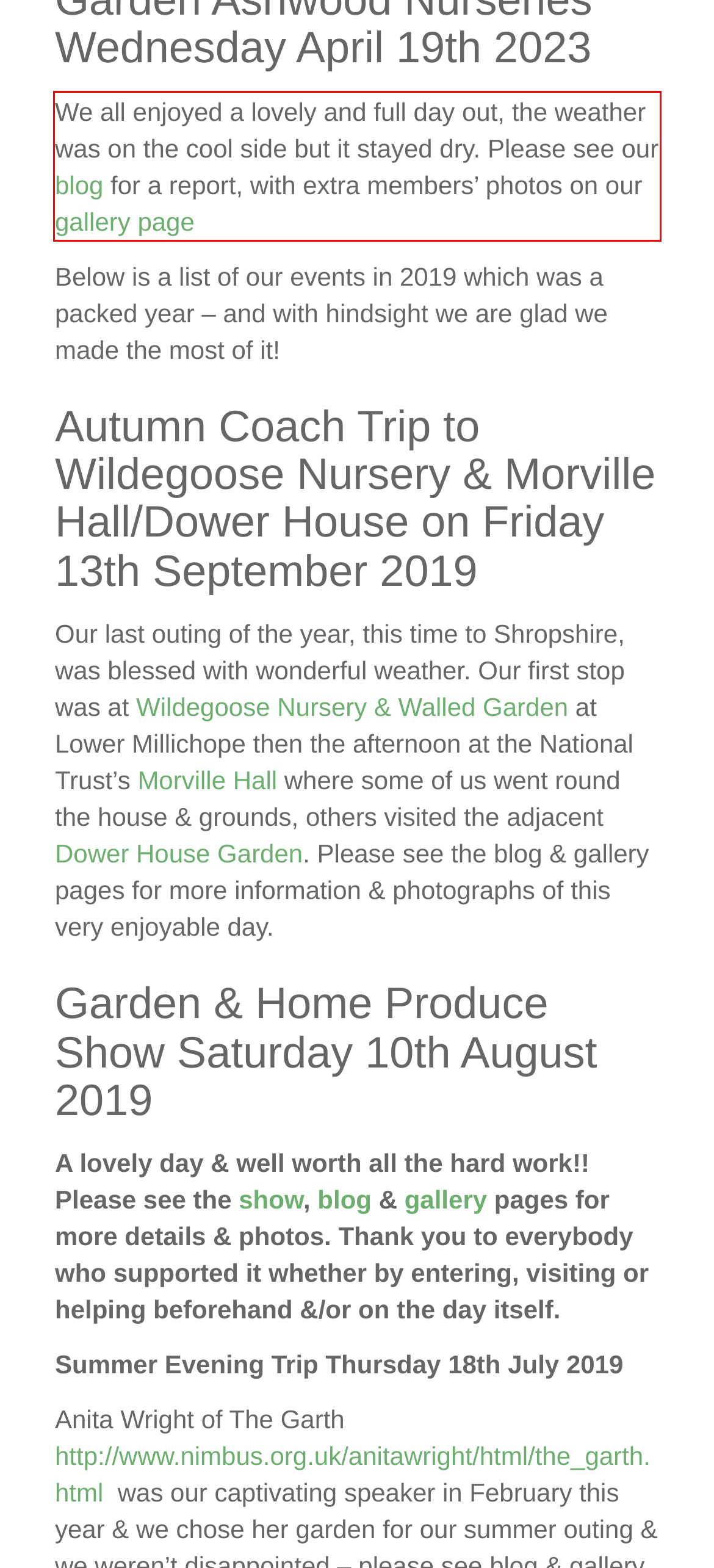Please perform OCR on the UI element surrounded by the red bounding box in the given webpage screenshot and extract its text content.

We all enjoyed a lovely and full day out, the weather was on the cool side but it stayed dry. Please see our blog for a report, with extra members’ photos on our gallery page